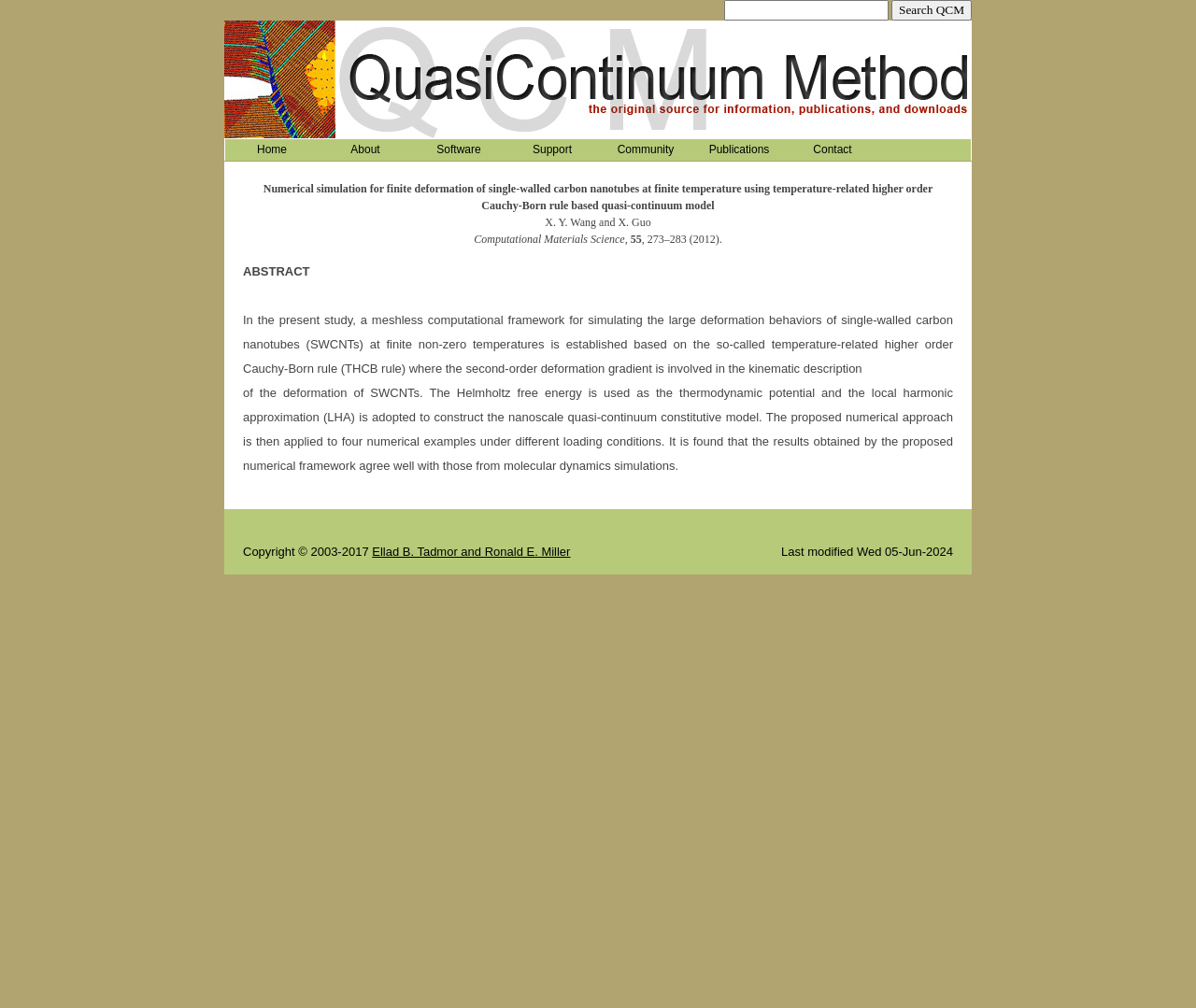Using the description: "value="Search QCM"", identify the bounding box of the corresponding UI element in the screenshot.

[0.745, 0.0, 0.812, 0.02]